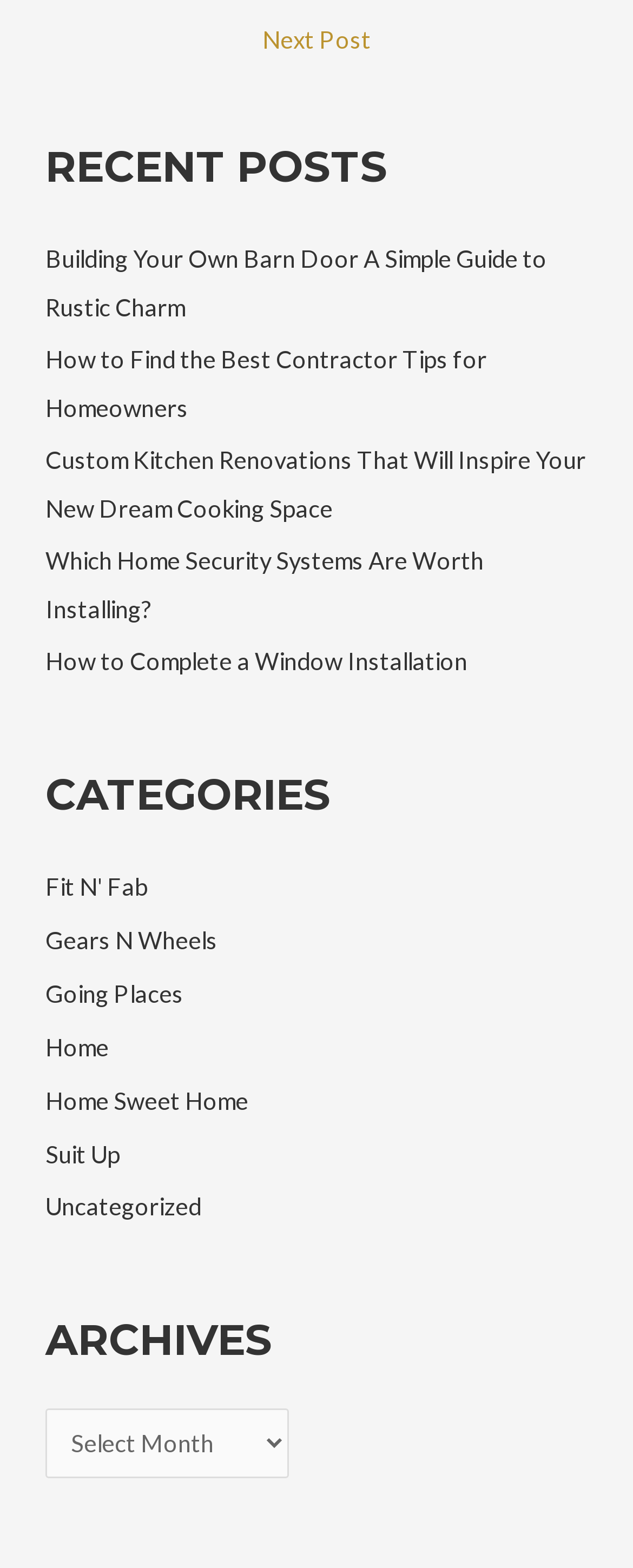Specify the bounding box coordinates of the area to click in order to execute this command: 'Browse categories'. The coordinates should consist of four float numbers ranging from 0 to 1, and should be formatted as [left, top, right, bottom].

[0.071, 0.551, 0.929, 0.785]